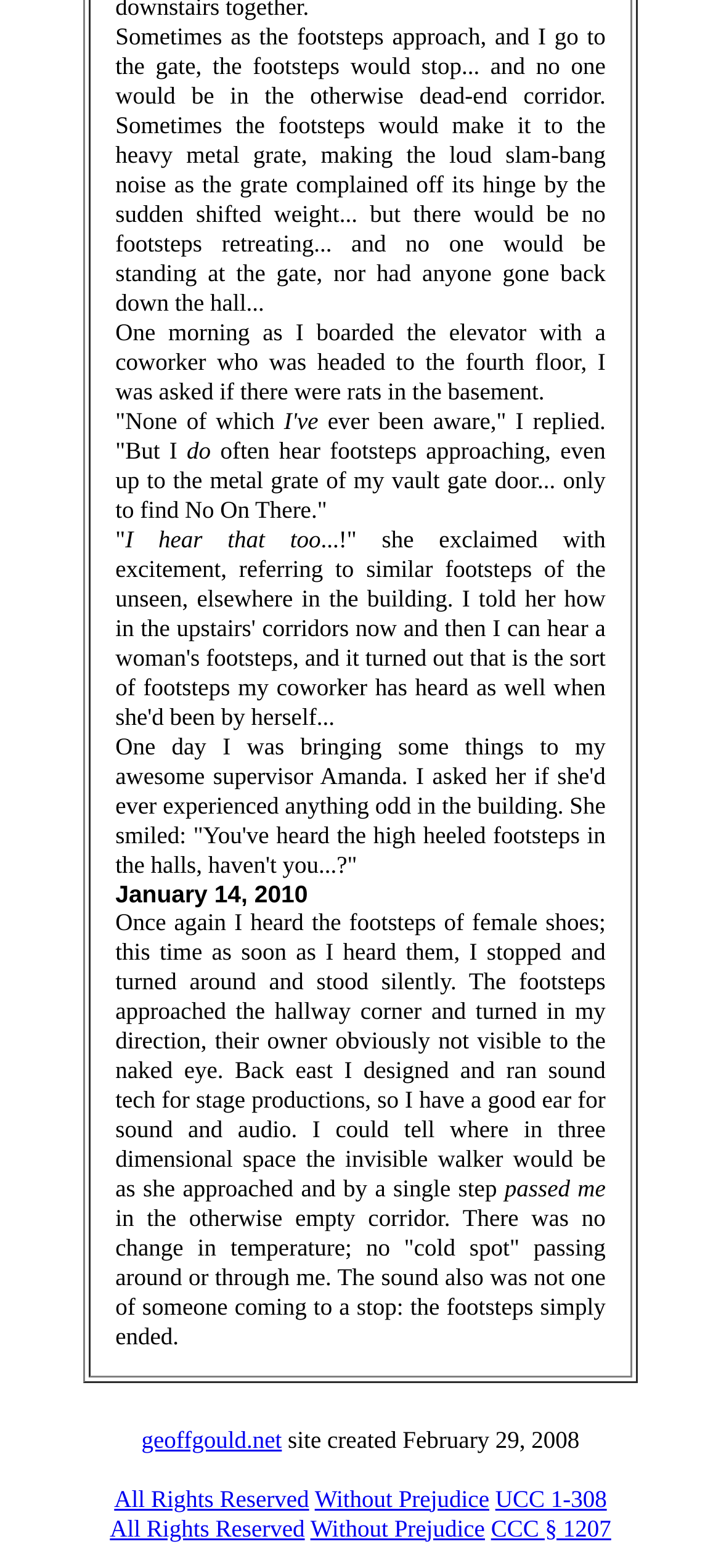Identify the bounding box coordinates for the UI element mentioned here: "UCC 1-308". Provide the coordinates as four float values between 0 and 1, i.e., [left, top, right, bottom].

[0.687, 0.946, 0.842, 0.964]